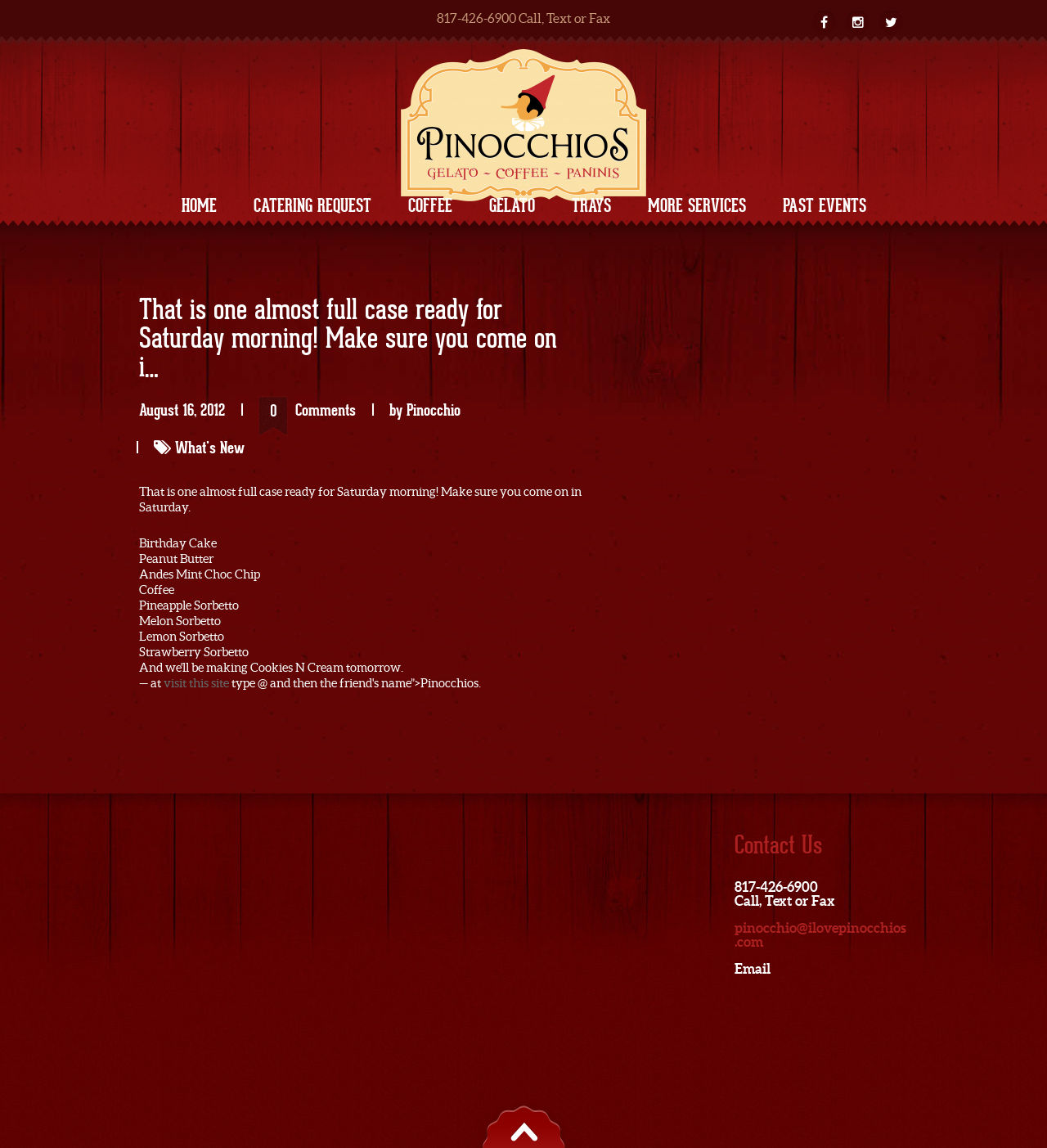What is the phone number to call or fax?
Using the visual information, reply with a single word or short phrase.

817-426-6900